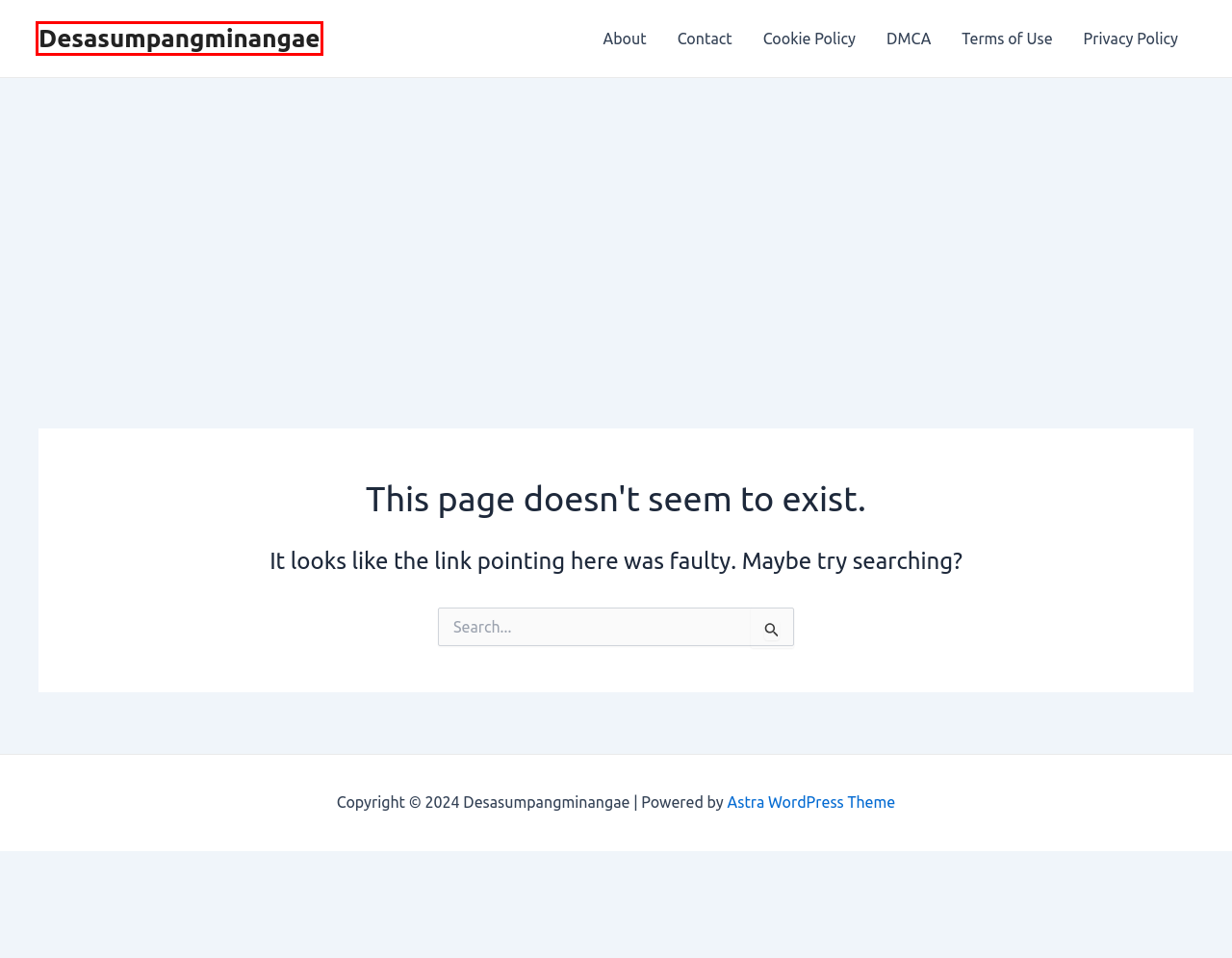Analyze the screenshot of a webpage that features a red rectangle bounding box. Pick the webpage description that best matches the new webpage you would see after clicking on the element within the red bounding box. Here are the candidates:
A. Privacy Policy – Desasumpangminangae
B. Contact – Desasumpangminangae
C. DMCA – Desasumpangminangae
D. About – Desasumpangminangae
E. Astra – Fast, Lightweight & Customizable WordPress Theme - Download Now!
F. Desasumpangminangae
G. Terms of Use – Desasumpangminangae
H. Cookie Policy – Desasumpangminangae

F